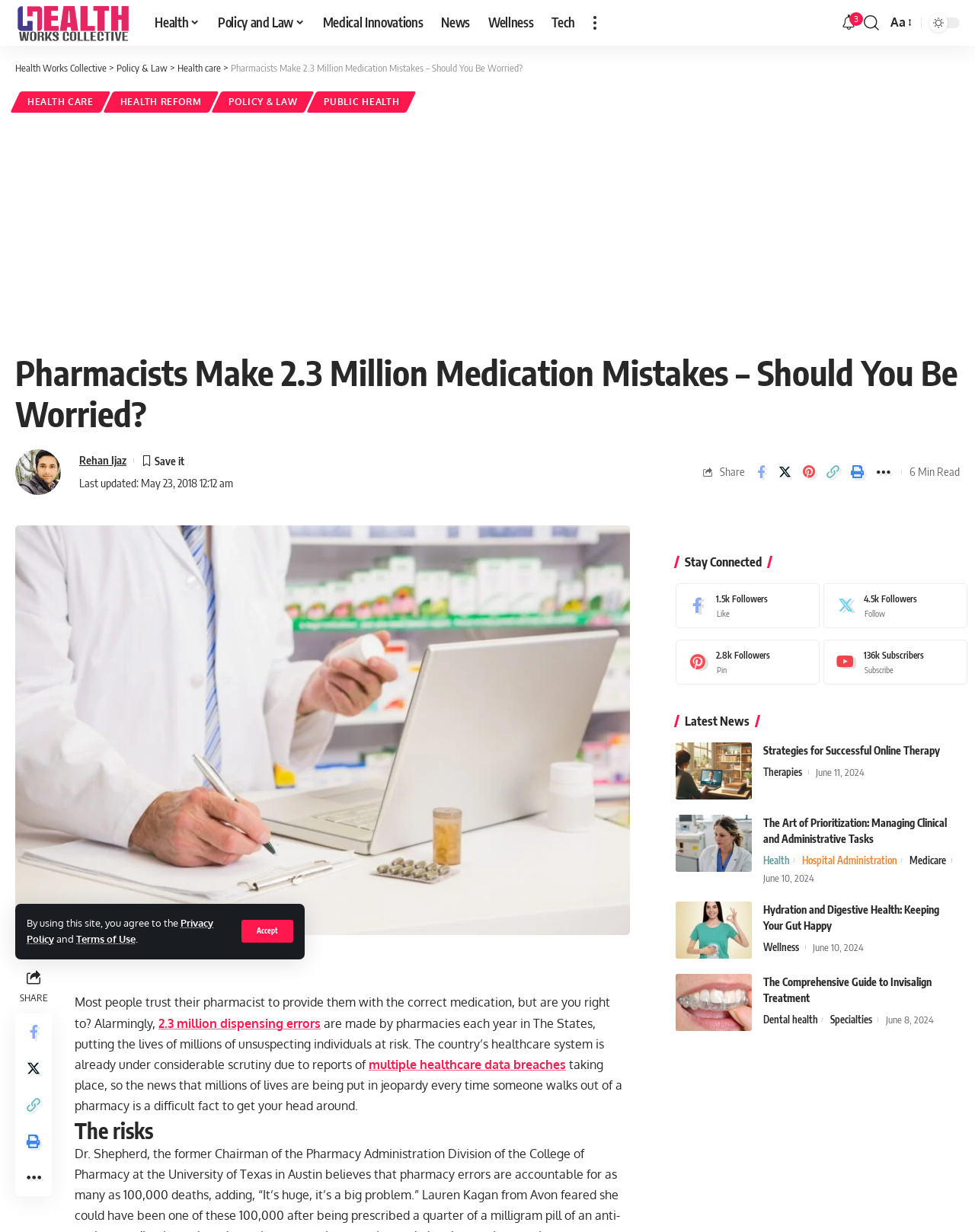Determine the bounding box coordinates of the area to click in order to meet this instruction: "Search for something".

[0.886, 0.0, 0.902, 0.037]